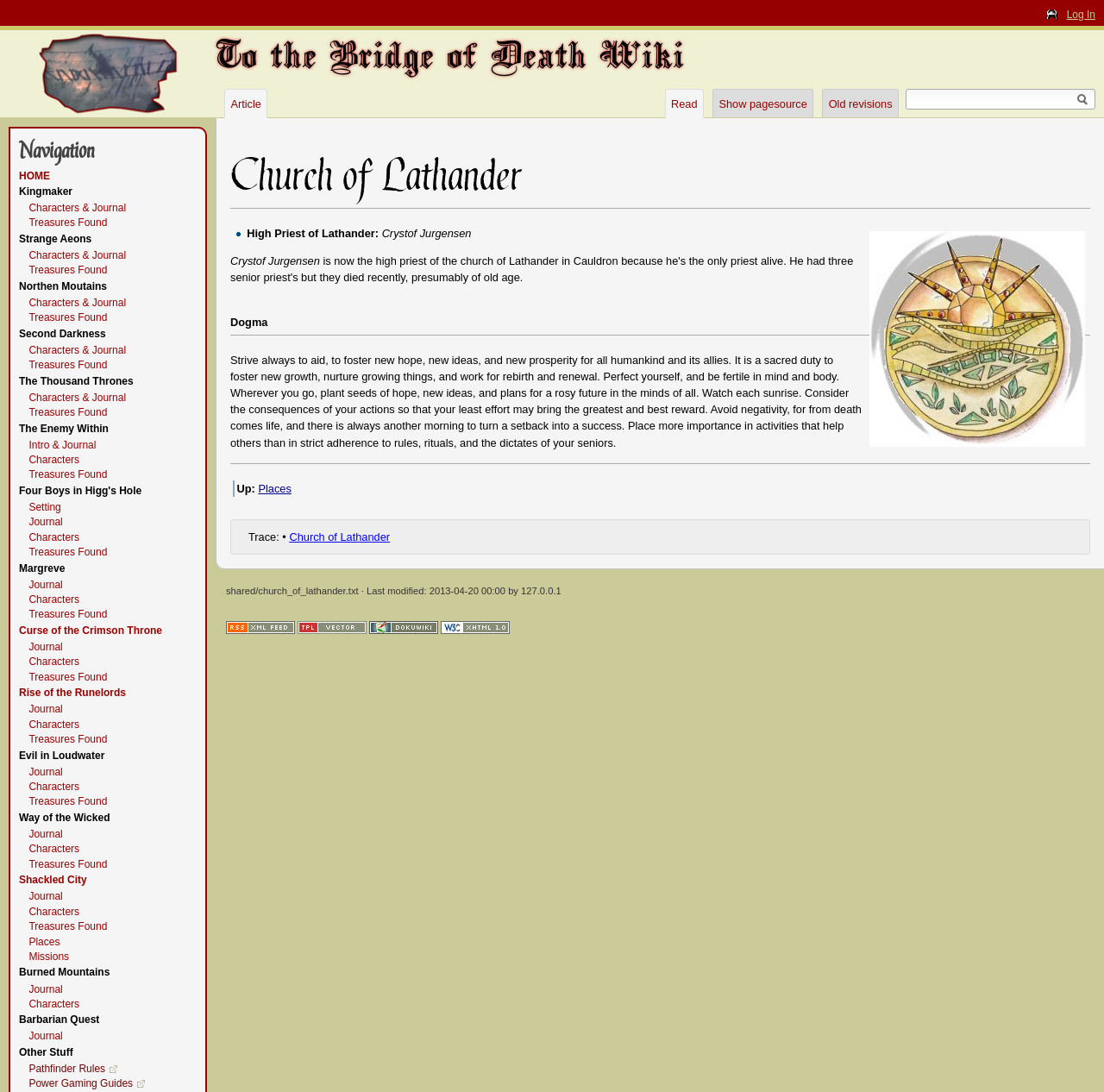Describe every aspect of the webpage in a detailed manner.

The webpage is about the Church of Lathander, a wiki page that provides information on the church's dogma, high priest, and other related topics. At the top of the page, there is a heading that reads "To the Bridge of Death Wiki" and a link to log in. Below this, there are several links to navigate to different sections of the wiki, including "Article", "Read", and "Show pagesource".

On the left side of the page, there is a navigation menu with several links to different pages, including "HOME", "Kingmaker", "Characters & Journal", "Treasures Found", and others. These links are organized into a hierarchical structure with list markers indicating the different levels of navigation.

The main content of the page is divided into several sections. The first section is headed "Church of Lathander" and features an image of the symbol of Lathander. Below this, there is a list marker and a static text that reads "High Priest of Lathander: Crystof Jurgensen".

The next section is headed "Dogma" and contains a lengthy passage of text that outlines the church's dogma. This passage is followed by a horizontal separator line and a blockquote with a link to "Places" and a static text that reads "Up:".

Further down the page, there are several links to other wiki pages, including "Recent changes", "DokuWiki", and "Valid XHTML". These links are accompanied by small images. There is also a section that displays information about the page, including the last modified date and the IP address of the modifier.

Overall, the webpage is a wiki page that provides information on the Church of Lathander and its dogma, with a navigation menu on the left side and several links to other related pages.